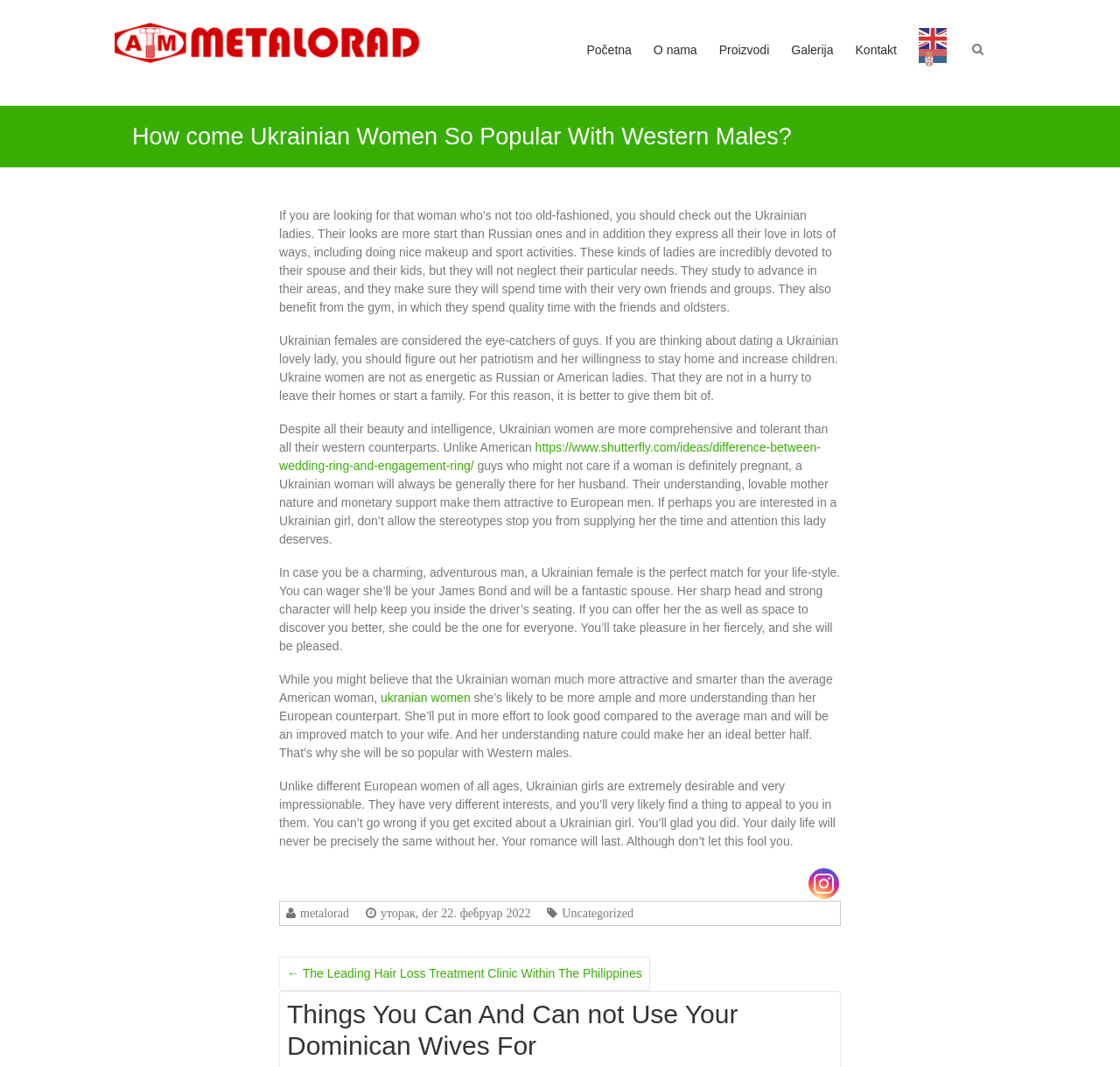Identify the bounding box of the UI component described as: "title="English"".

[0.82, 0.026, 0.847, 0.046]